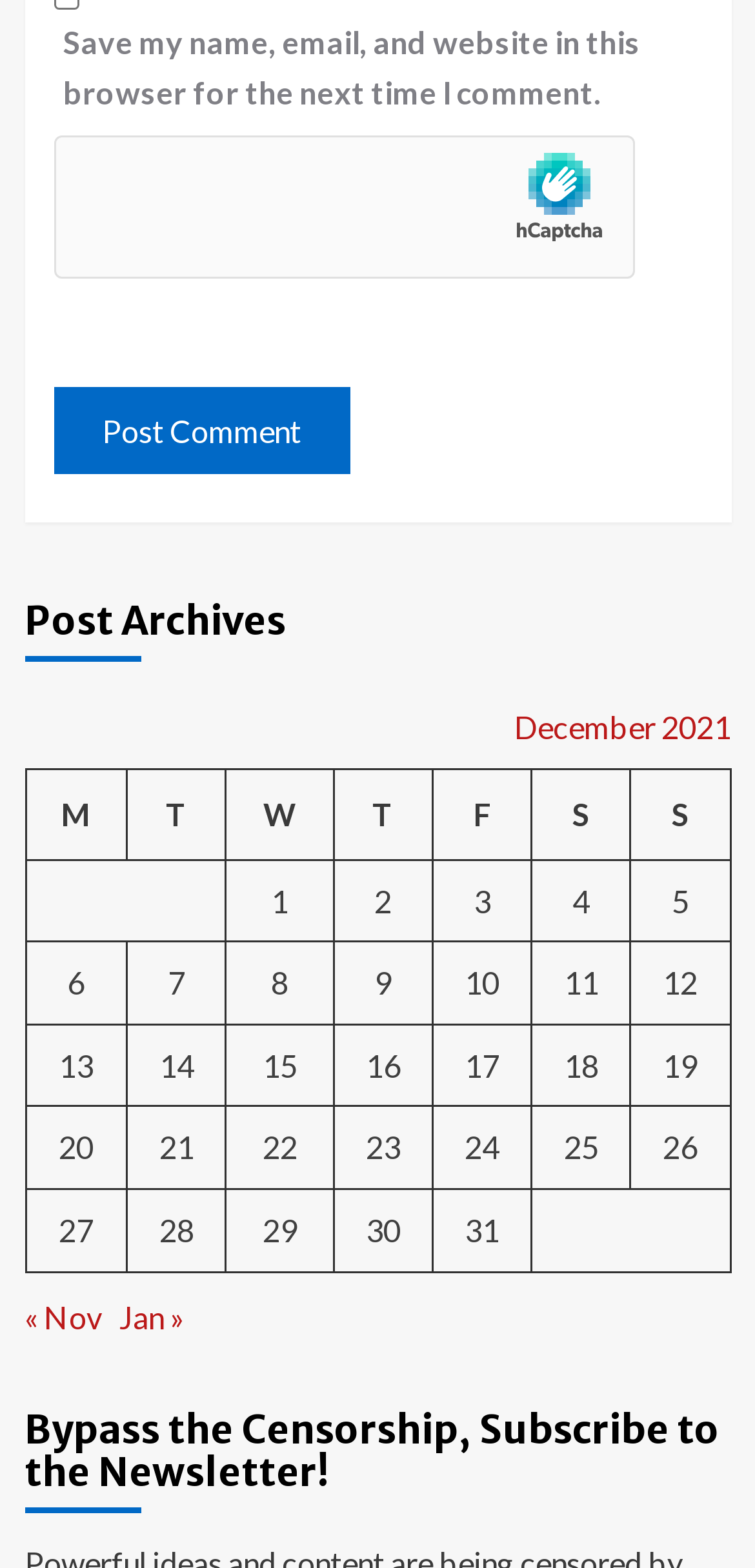Locate the bounding box coordinates of the clickable region necessary to complete the following instruction: "View posts published on December 1, 2021". Provide the coordinates in the format of four float numbers between 0 and 1, i.e., [left, top, right, bottom].

[0.359, 0.562, 0.382, 0.586]